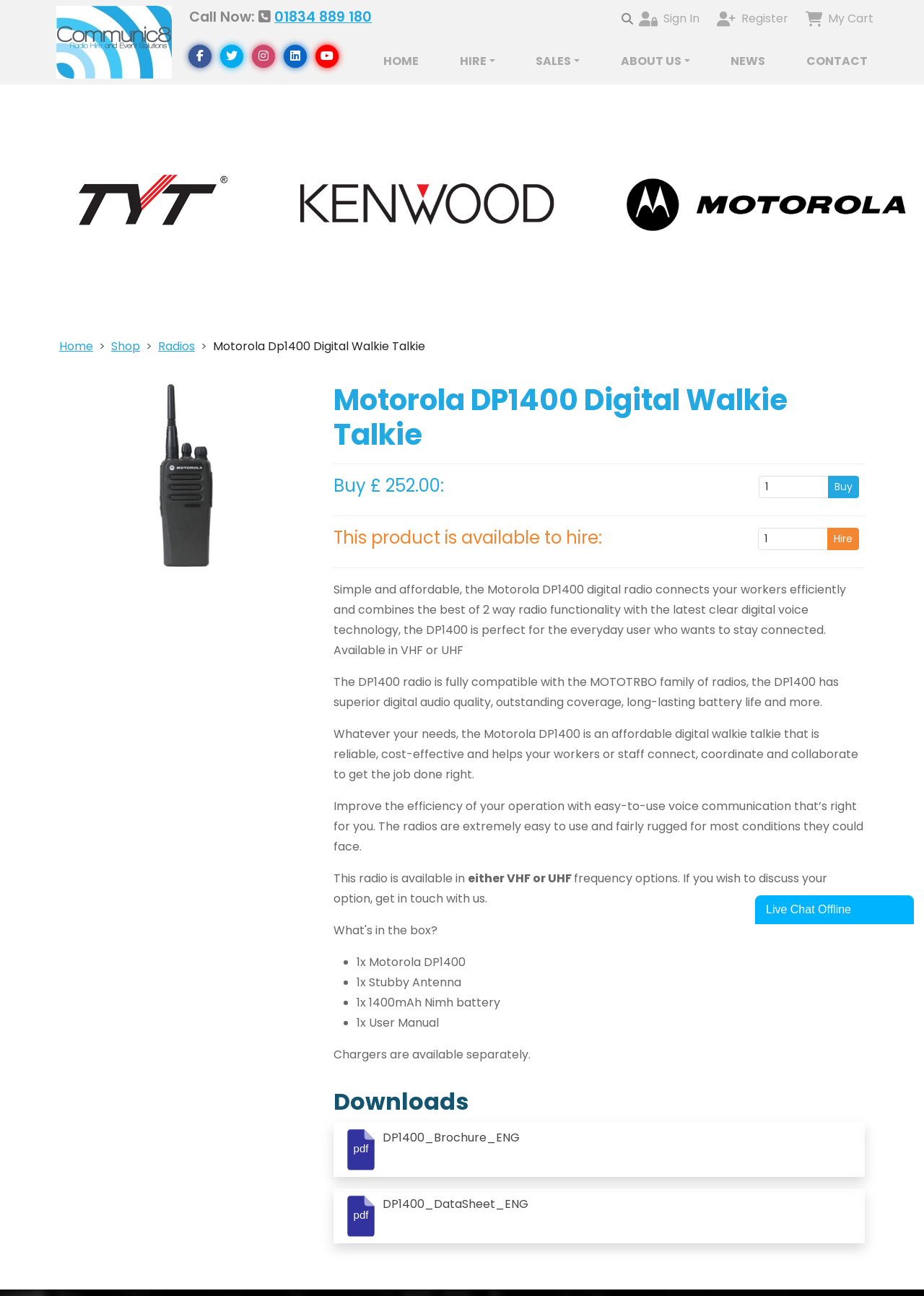Reply to the question with a brief word or phrase: What is the purpose of the Motorola DP1400?

For everyday users to stay connected